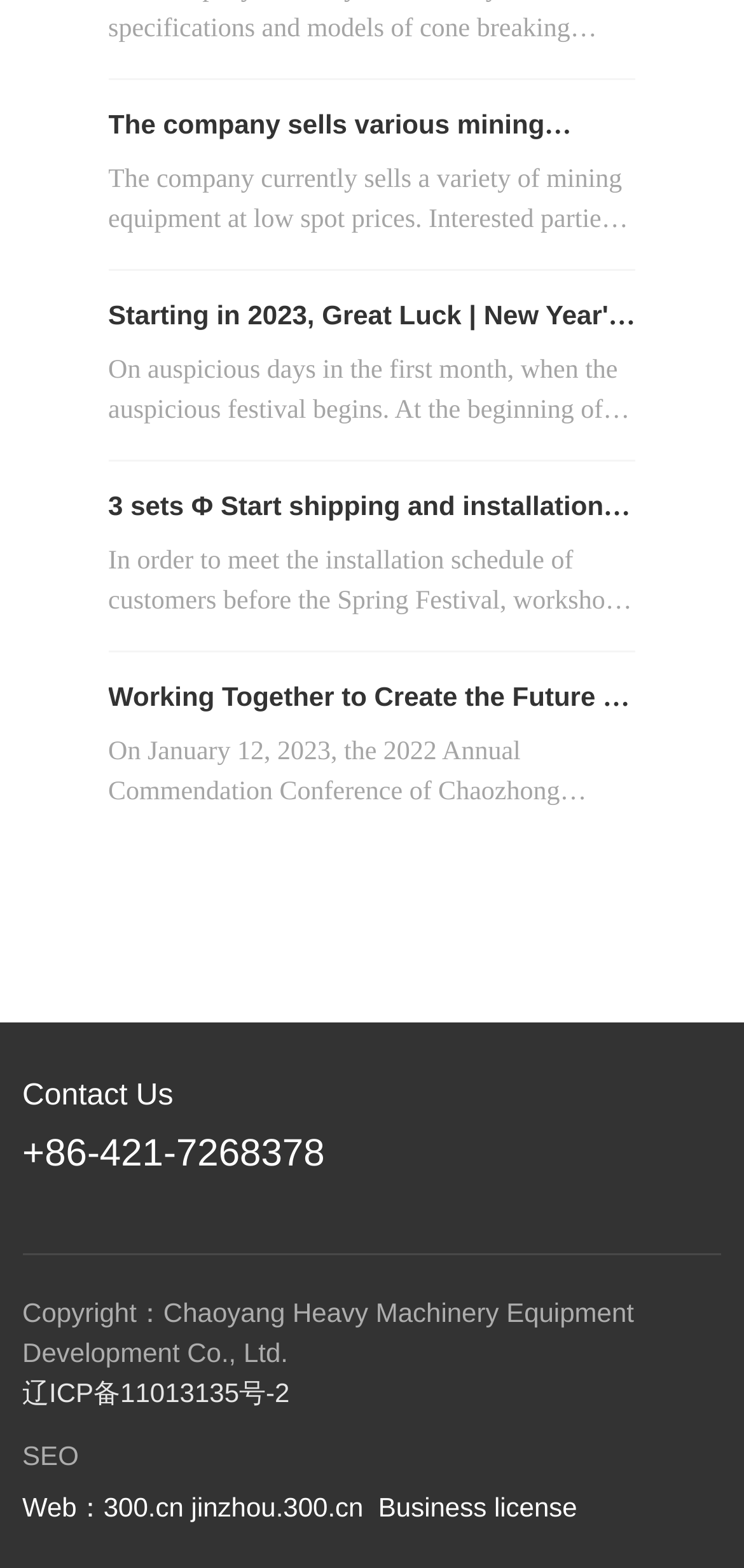Give a concise answer using only one word or phrase for this question:
What is the name of the company mentioned on the page?

Chaoyang Heavy Machinery Equipment Development Co., Ltd.